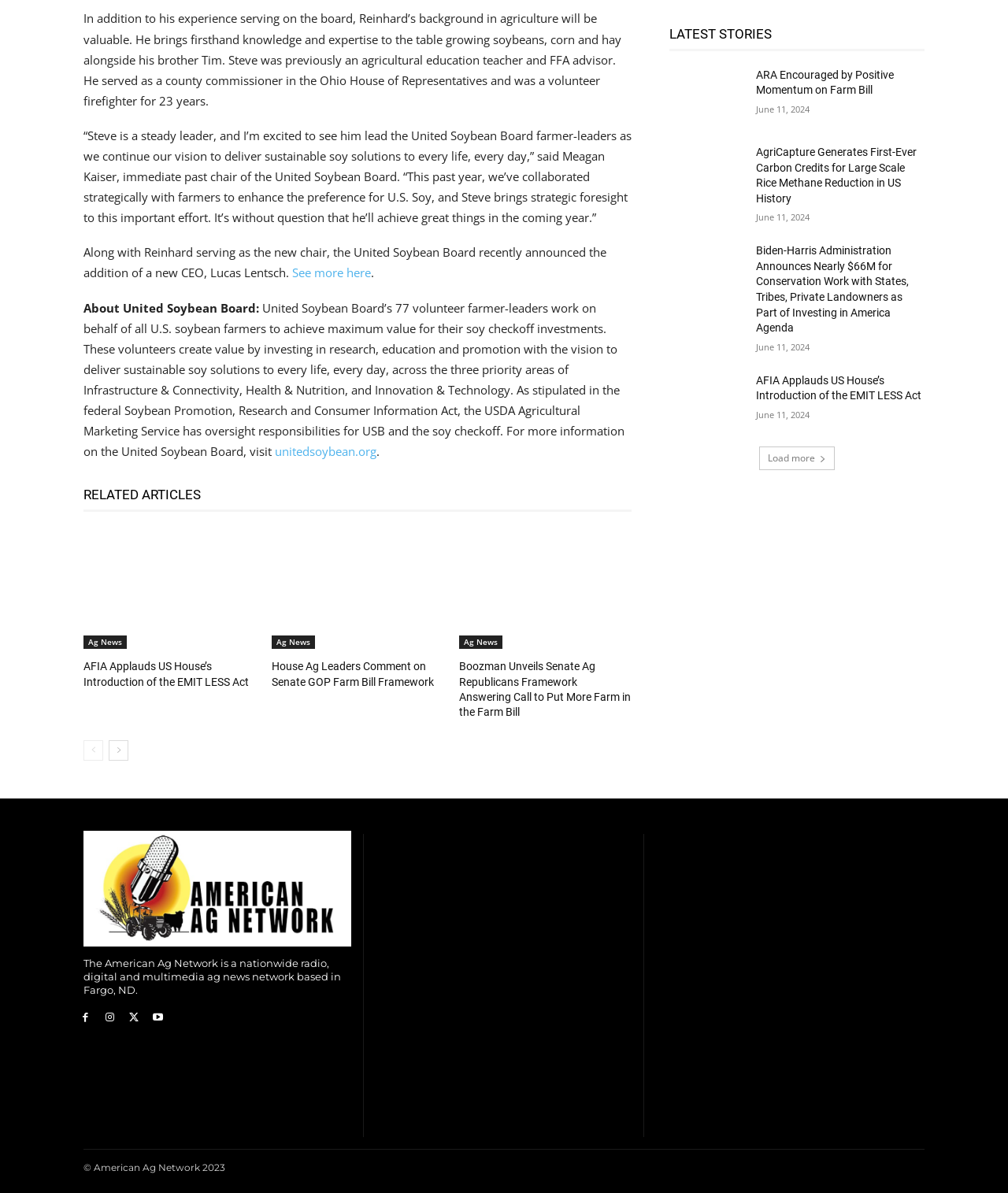Find the bounding box coordinates of the element you need to click on to perform this action: 'Load more stories'. The coordinates should be represented by four float values between 0 and 1, in the format [left, top, right, bottom].

[0.753, 0.374, 0.828, 0.394]